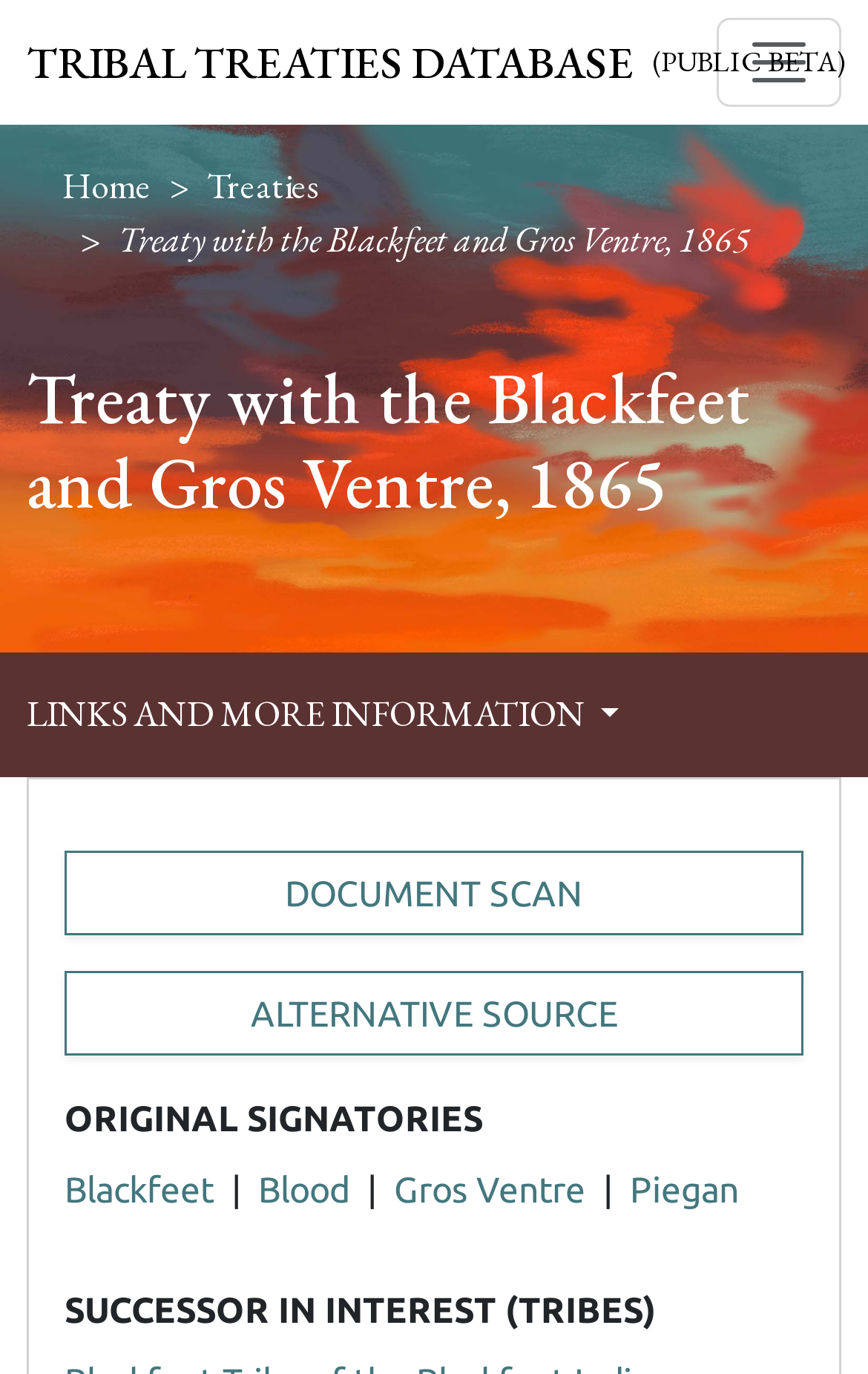Please provide the main heading of the webpage content.

Treaty with the Blackfeet and Gros Ventre, 1865